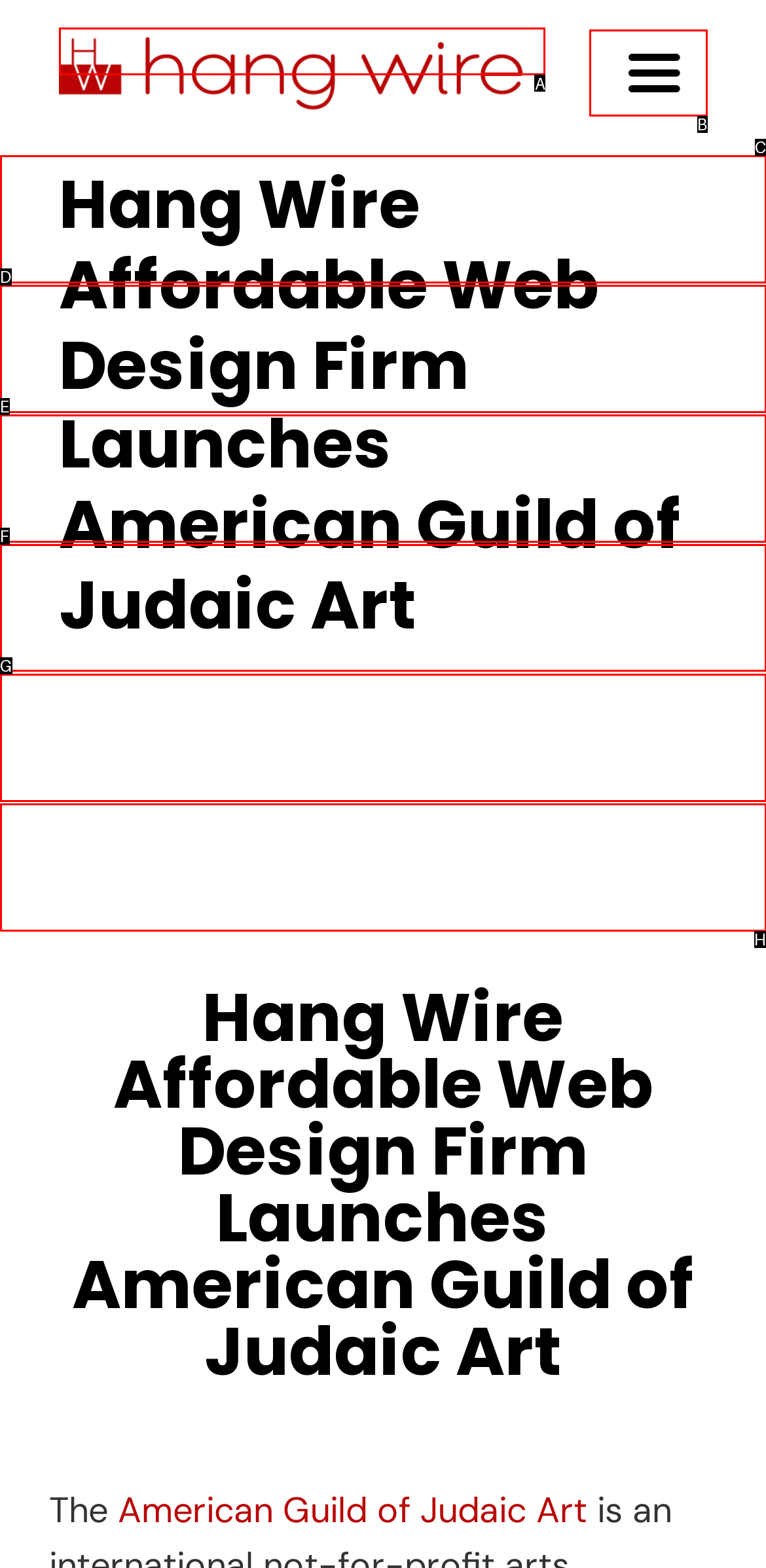To complete the instruction: View the Portfolio, which HTML element should be clicked?
Respond with the option's letter from the provided choices.

F